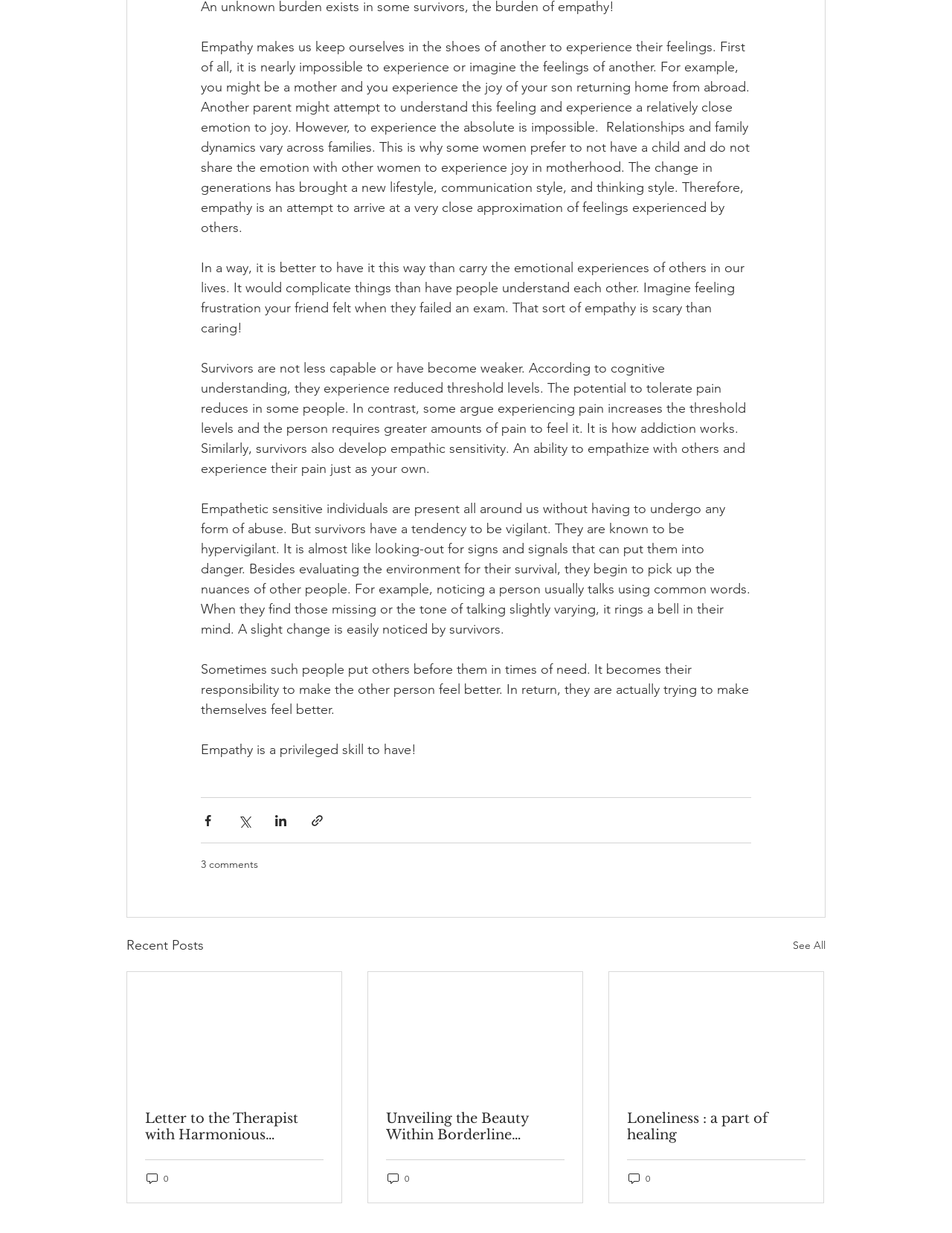How many social media sharing buttons are there?
Please answer using one word or phrase, based on the screenshot.

4